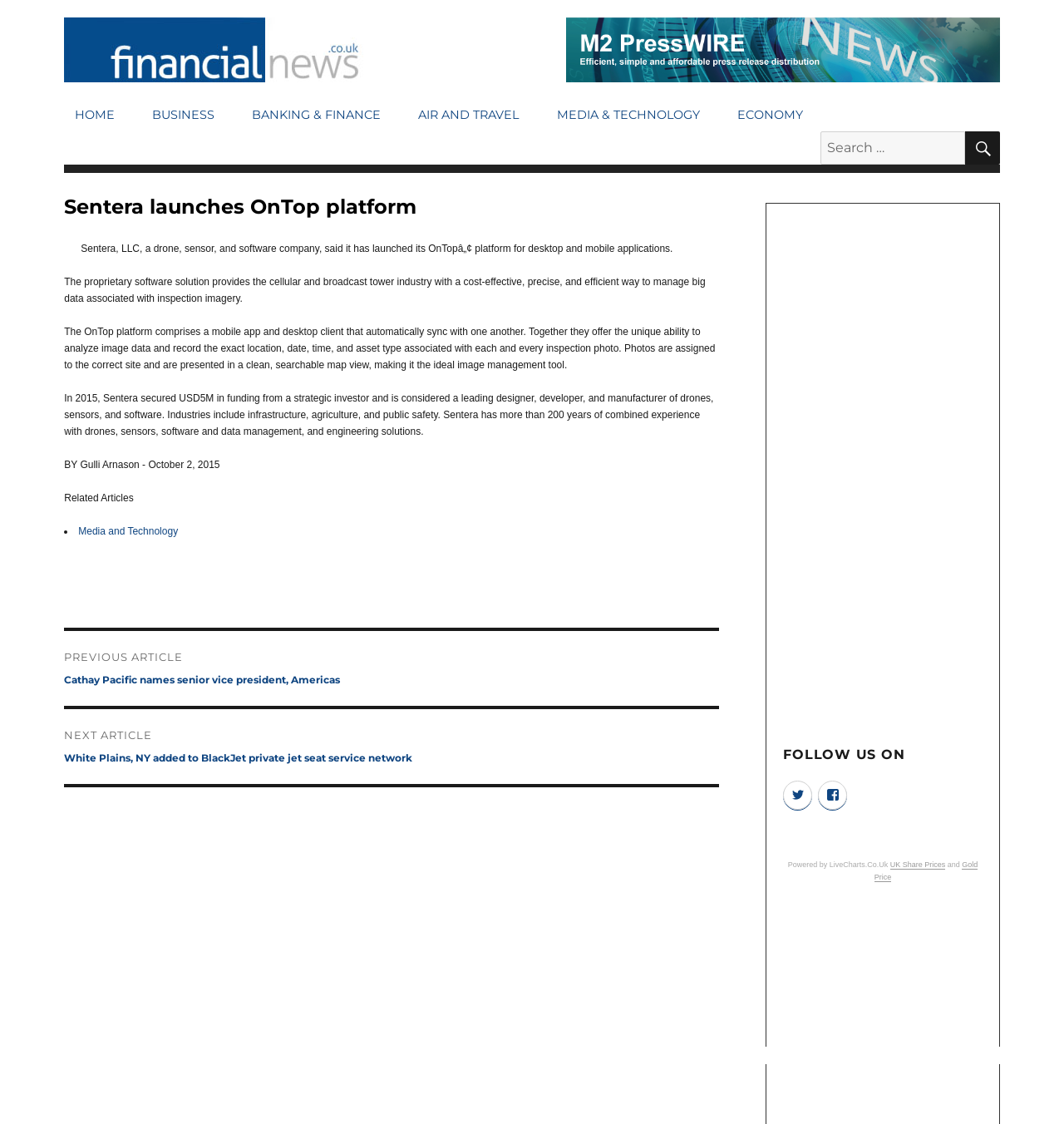How many years of combined experience do Sentera's team members have?
Answer the question based on the image using a single word or a brief phrase.

200 years